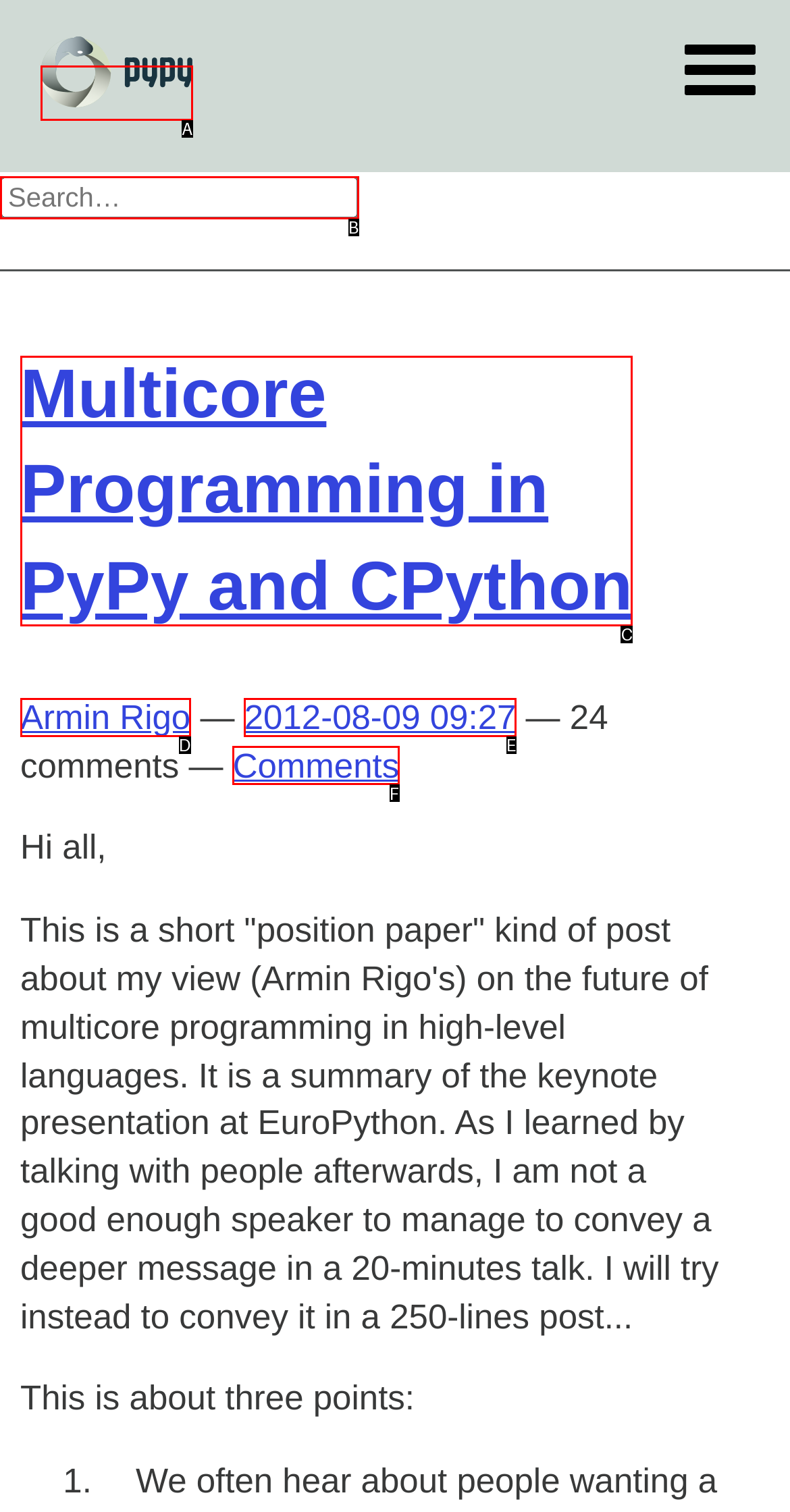Pick the option that corresponds to: 2012-08-09 09:27
Provide the letter of the correct choice.

E